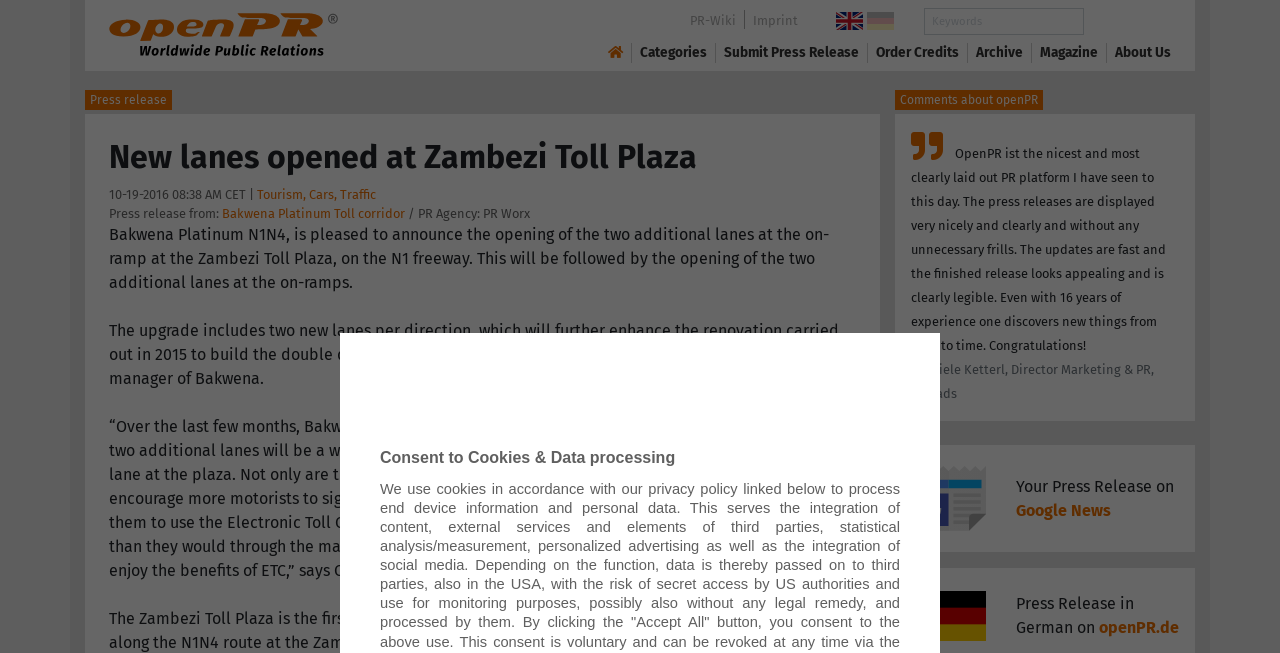What is the name of the commercial manager of Bakwena?
Answer the question with just one word or phrase using the image.

Liam Clarke